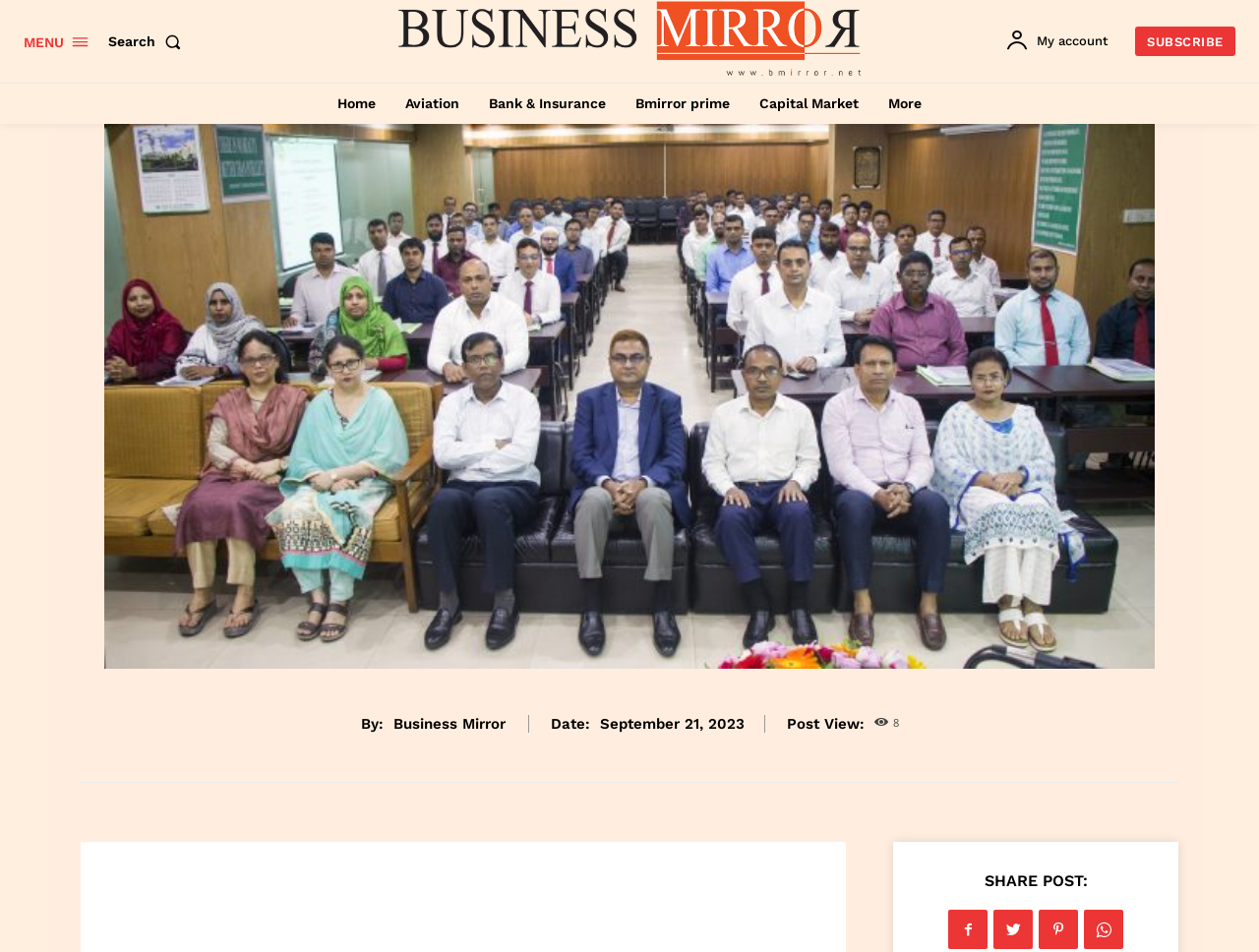Please determine the bounding box coordinates of the element's region to click in order to carry out the following instruction: "Share the post on social media". The coordinates should be four float numbers between 0 and 1, i.e., [left, top, right, bottom].

[0.753, 0.956, 0.785, 0.997]